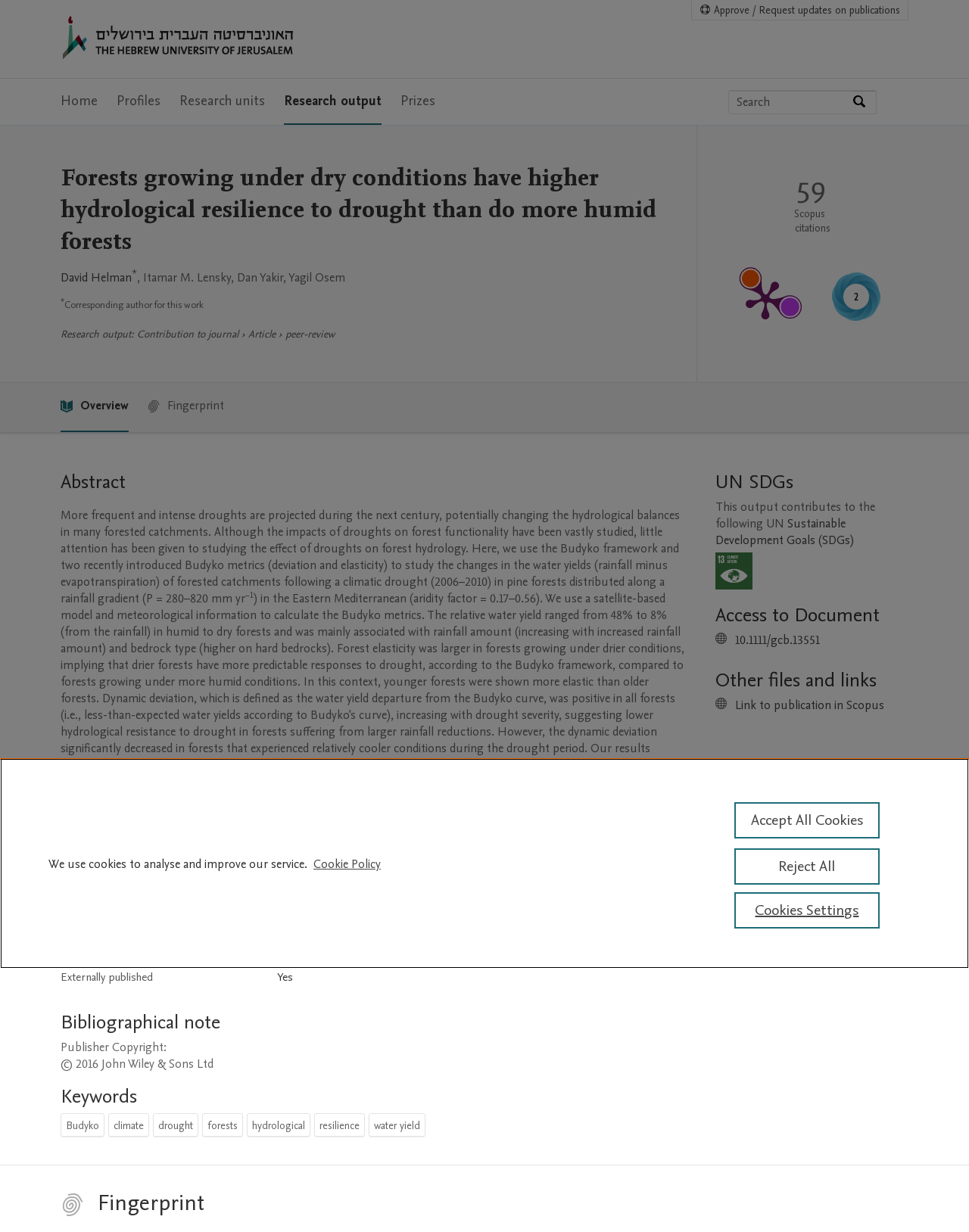Locate the bounding box coordinates for the element described below: "Link to publication in Scopus". The coordinates must be four float values between 0 and 1, formatted as [left, top, right, bottom].

[0.759, 0.566, 0.913, 0.579]